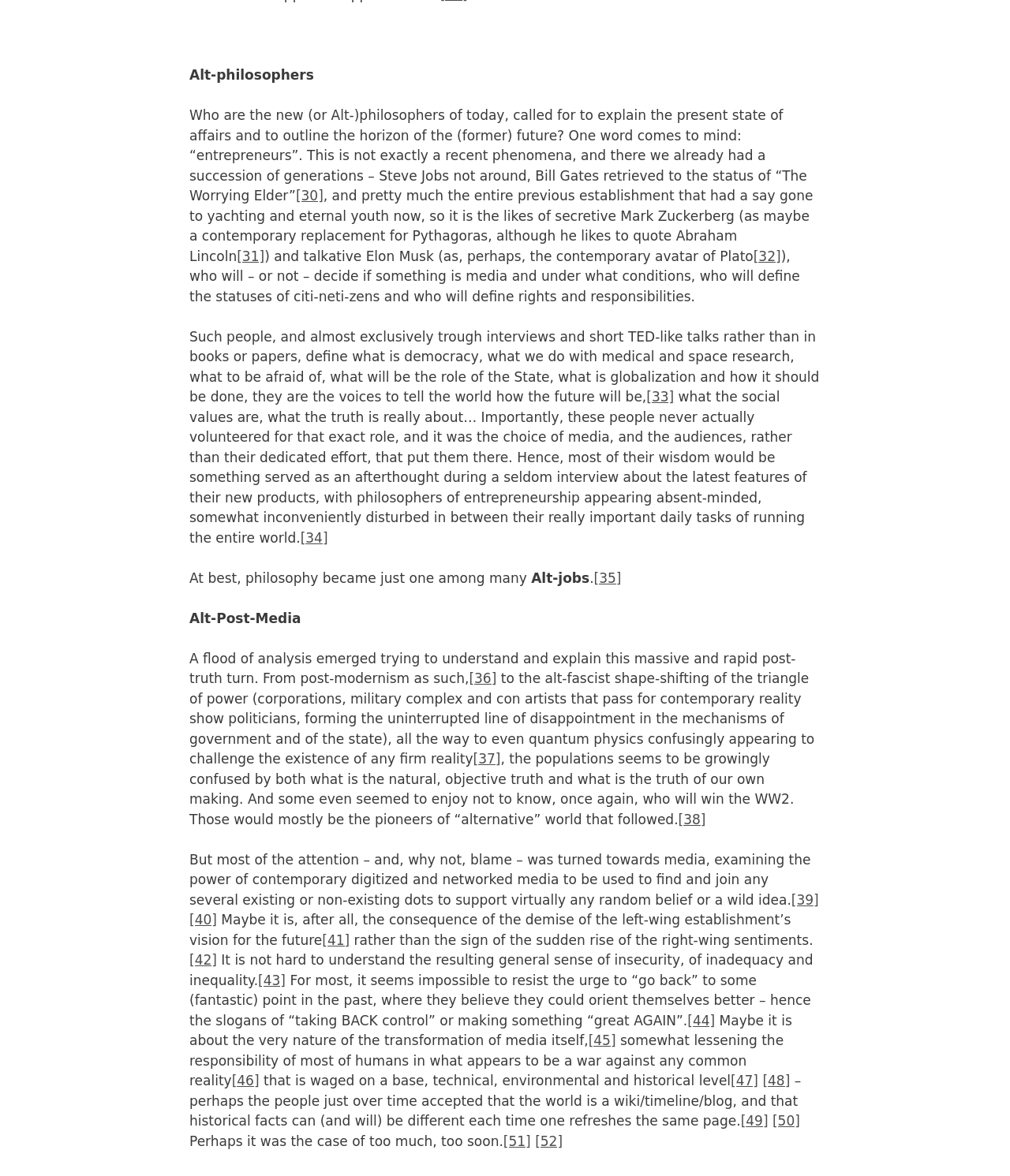What is the attitude of people towards the past?
Please answer the question with a single word or phrase, referencing the image.

Want to go back